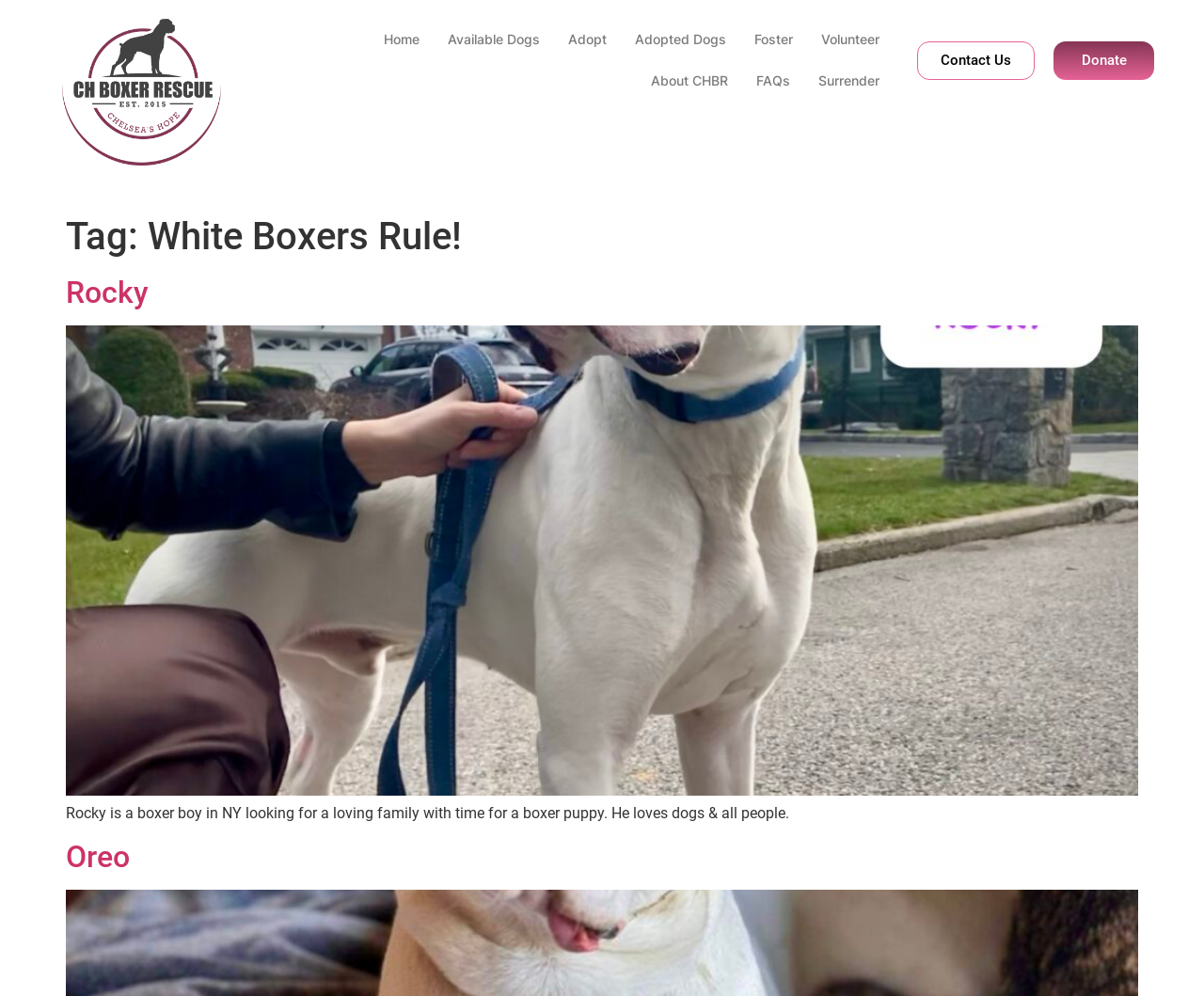What is Rocky looking for?
Please interpret the details in the image and answer the question thoroughly.

According to the article about Rocky, he is a boxer boy in NY looking for a loving family with time for a boxer puppy.